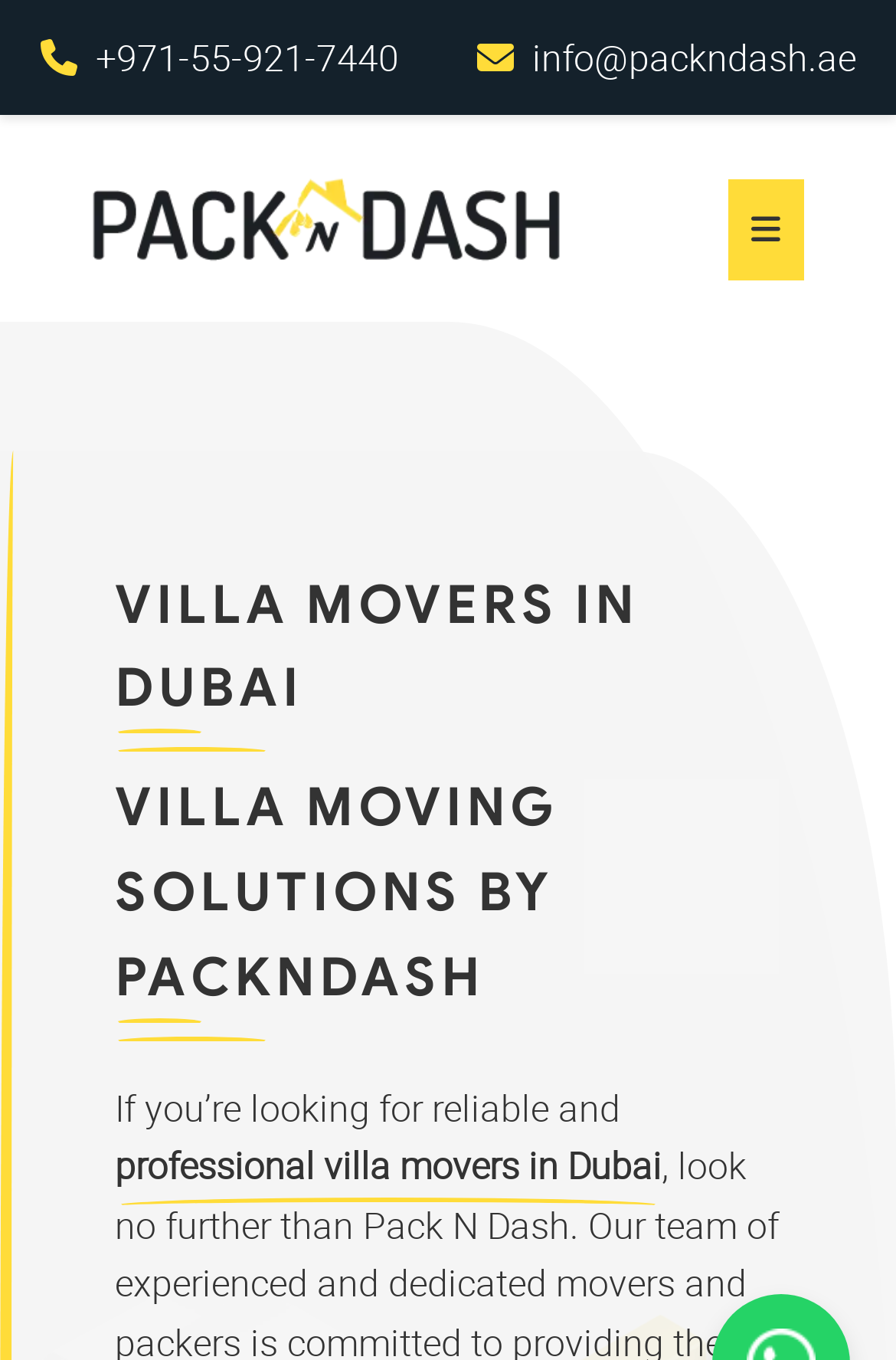What is the company name associated with the logo?
Please provide a detailed answer to the question.

I inferred the company name by analyzing the figure element containing the logo image, which is likely a part of the website's branding. The company name 'PacknDash' is also present in the root element's text, suggesting a strong association.